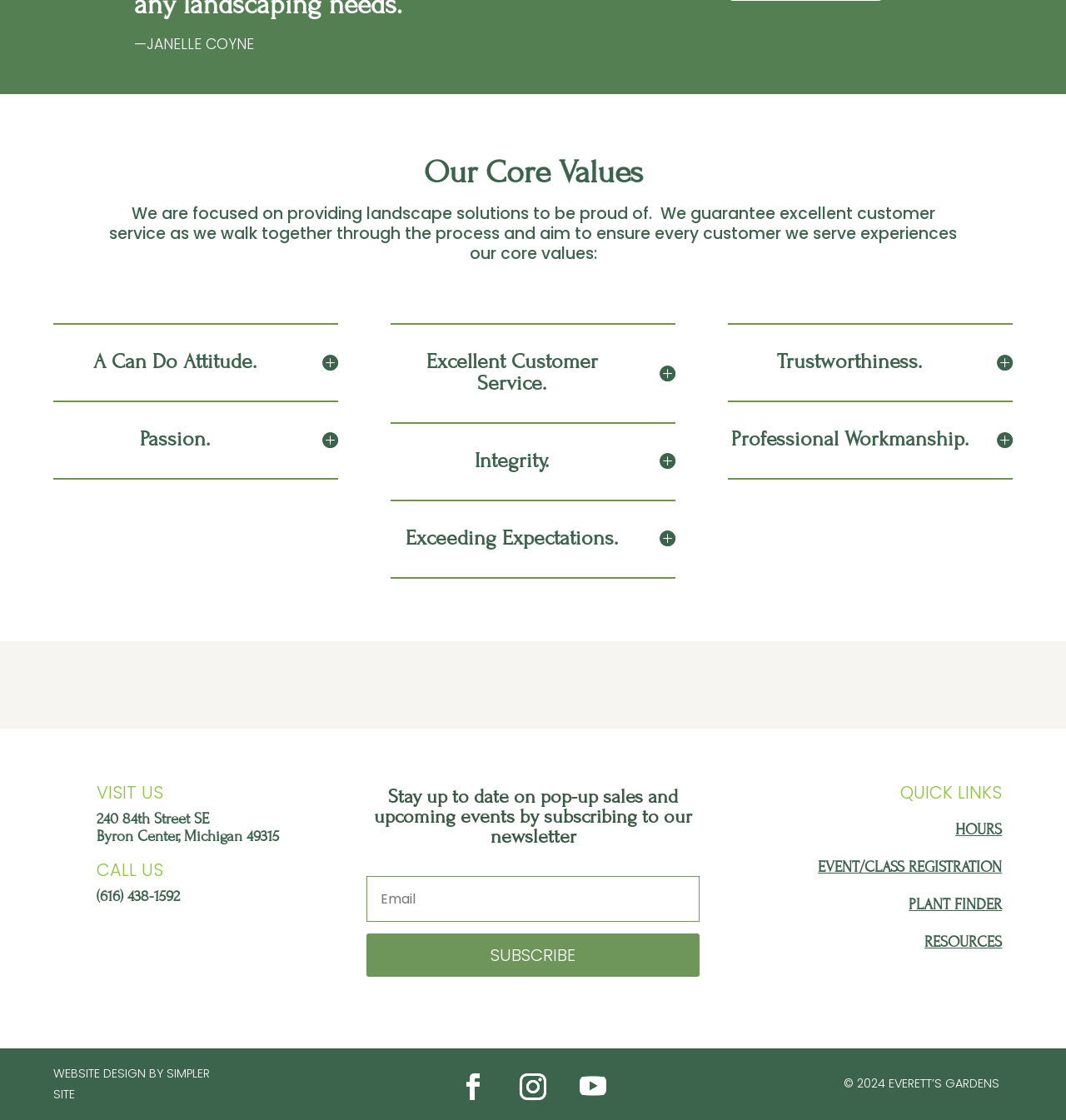Locate the bounding box coordinates of the clickable area to execute the instruction: "Call the phone number". Provide the coordinates as four float numbers between 0 and 1, represented as [left, top, right, bottom].

[0.09, 0.792, 0.169, 0.808]